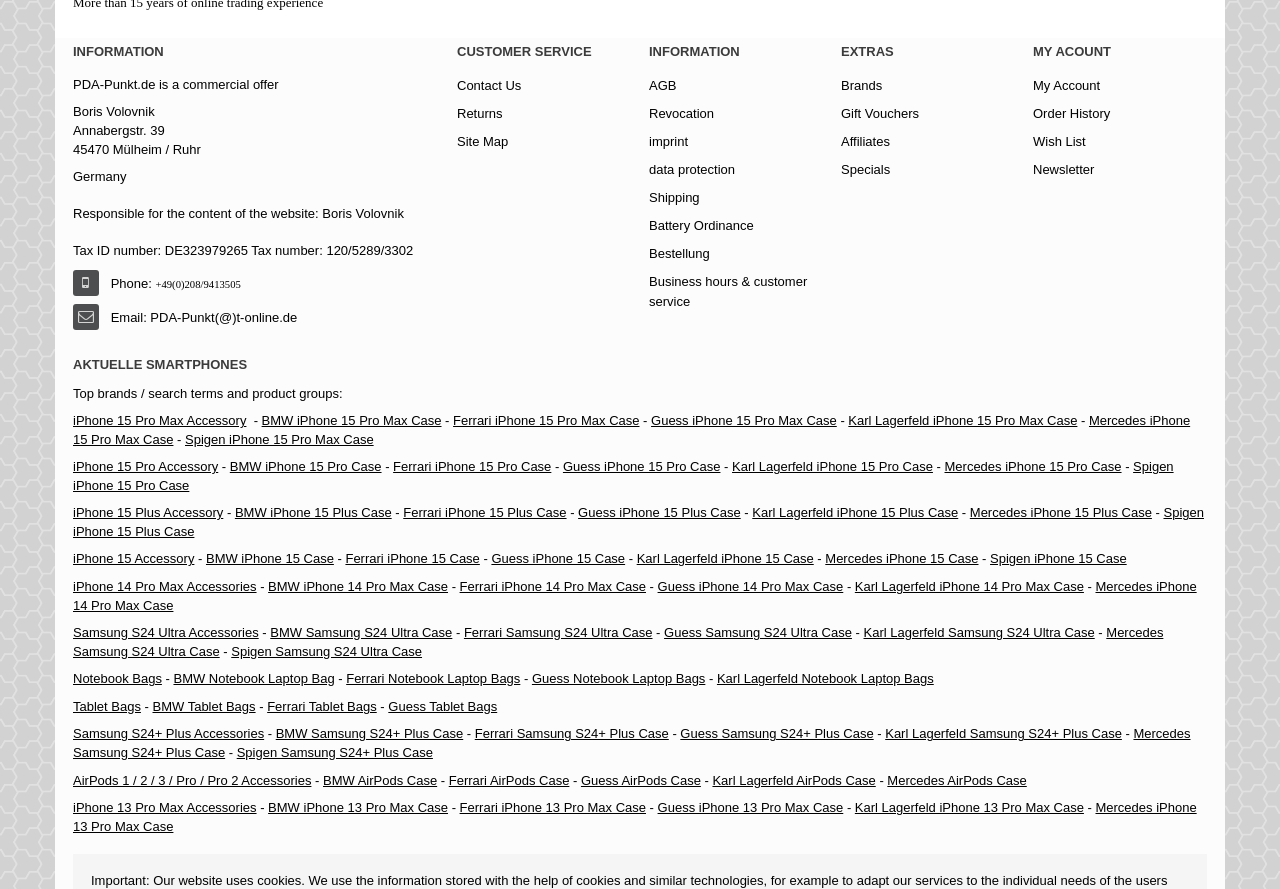What is the category of the 'iPhone 15 Pro Max Accessory' link?
Based on the image, give a one-word or short phrase answer.

AKTUELLE SMARTPHONES